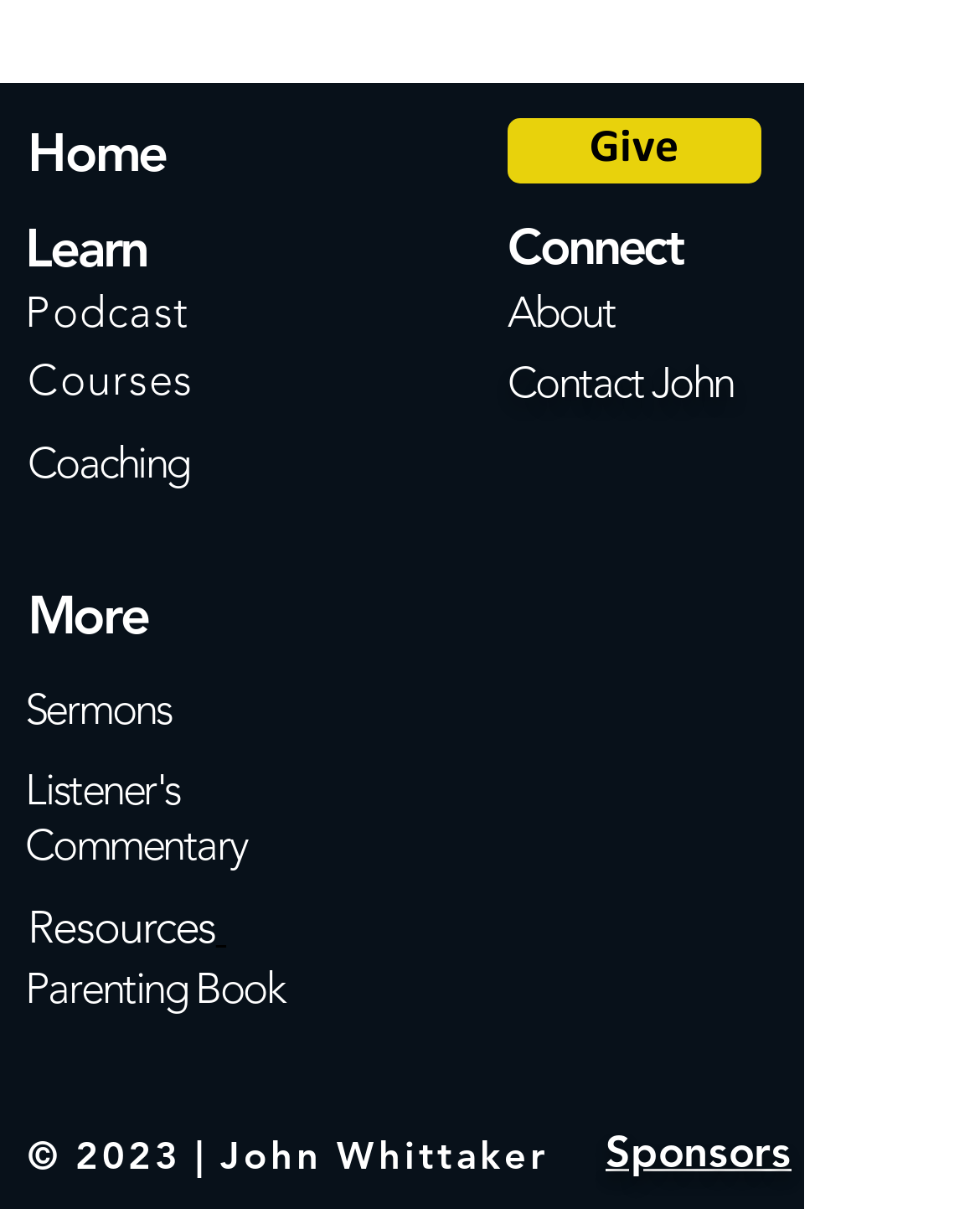What is the first heading on the left side of the webpage?
Refer to the screenshot and answer in one word or phrase.

Learn